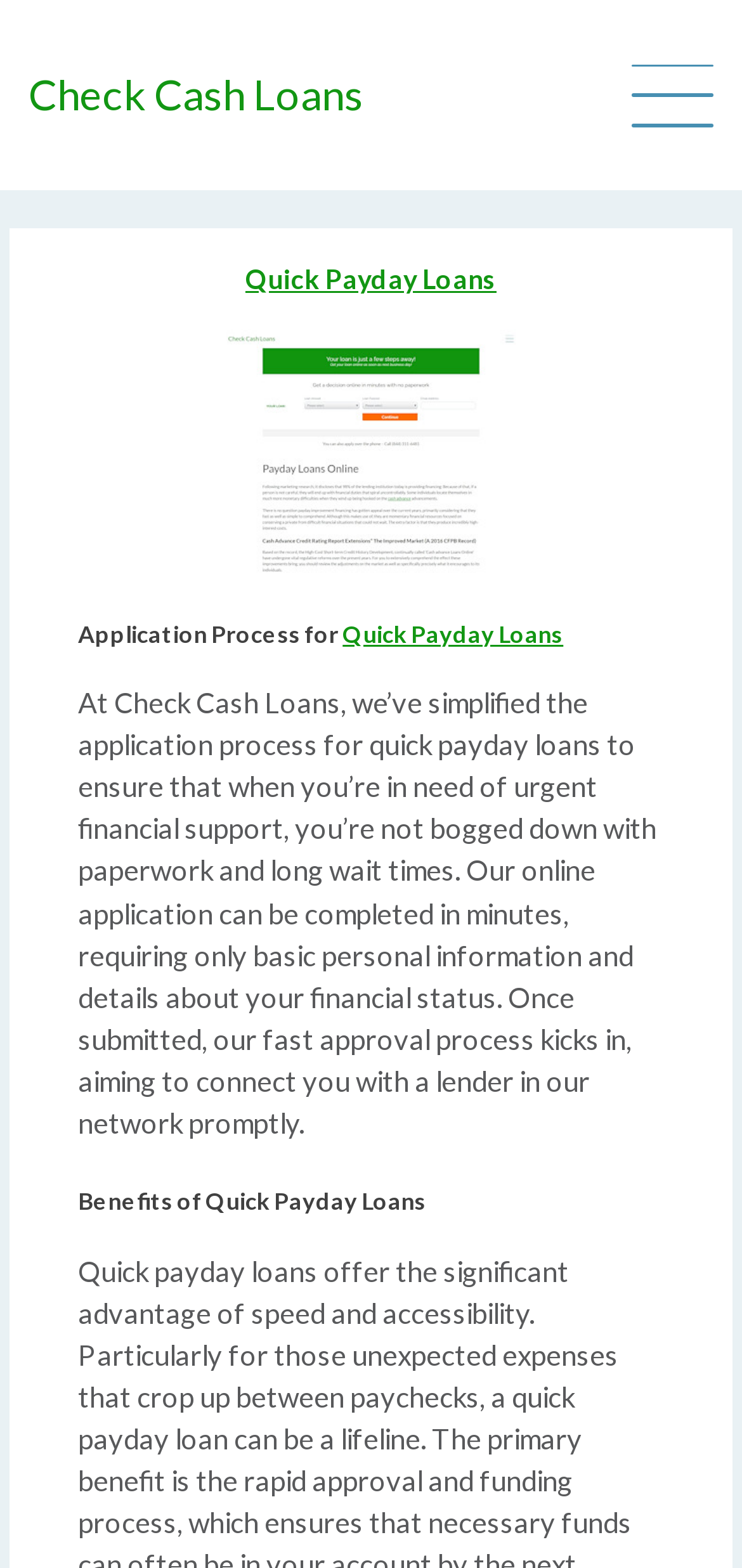Please give a short response to the question using one word or a phrase:
What is the current status of the webpage?

Focused